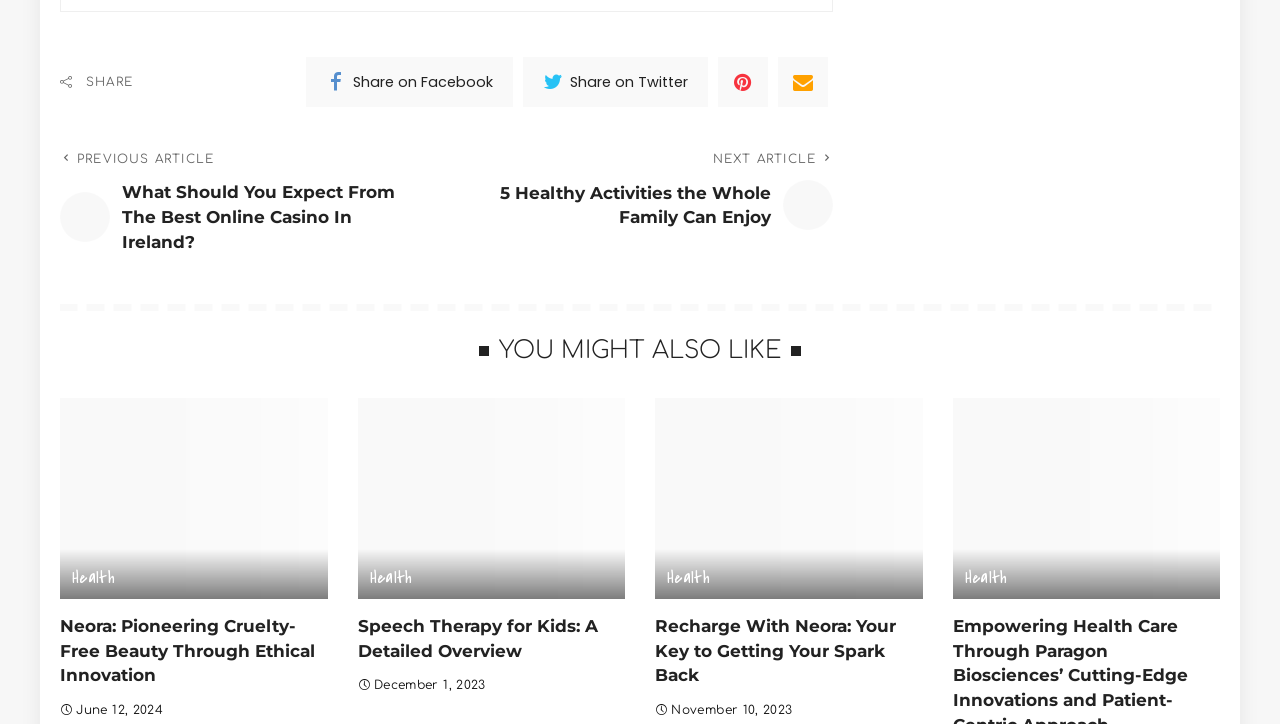What is the date of the article 'Speech Therapy for Kids: A Detailed Overview'?
Based on the visual content, answer with a single word or a brief phrase.

December 1, 2023